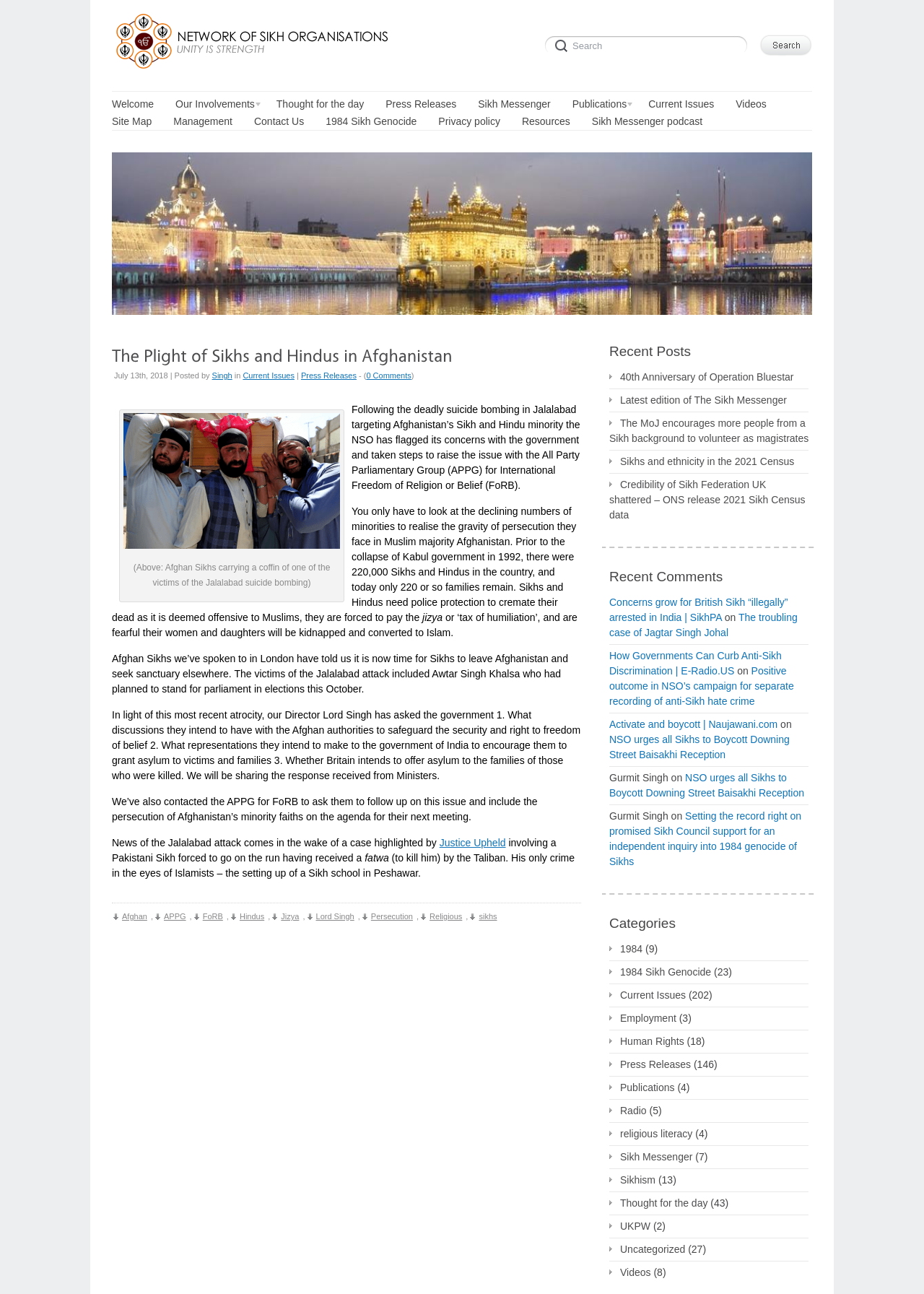What is the purpose of the search box?
Answer the question in a detailed and comprehensive manner.

The search box is located at the top right of the webpage, and it has a placeholder text 'search'. This suggests that the purpose of the search box is to allow users to search for content within the website.